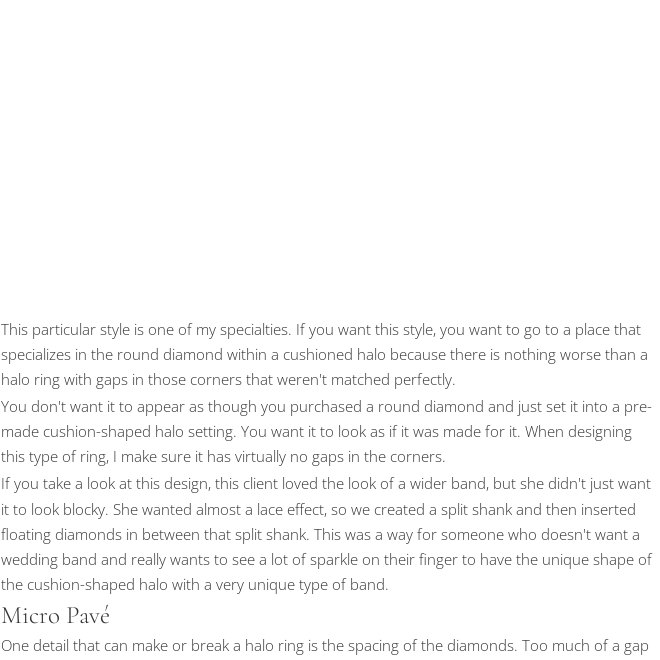What is the benefit of the seamless appearance?
Make sure to answer the question with a detailed and comprehensive explanation.

According to the caption, the unique cushion halo design 'emphasizes a seamless appearance, avoiding the unsightly gaps often found in less meticulously crafted rings', which suggests that the benefit of this design is to eliminate unwanted gaps.